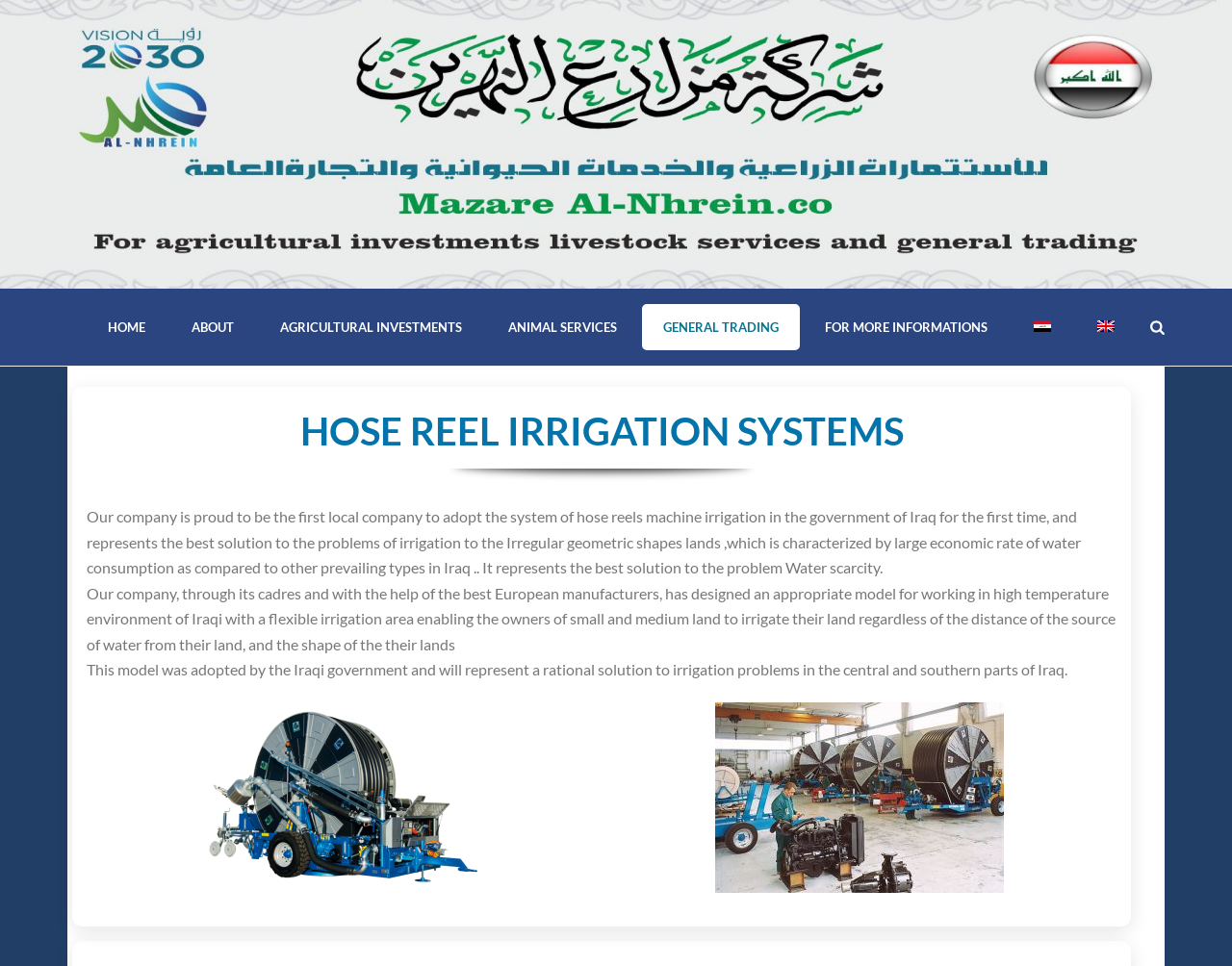Bounding box coordinates are specified in the format (top-left x, top-left y, bottom-right x, bottom-right y). All values are floating point numbers bounded between 0 and 1. Please provide the bounding box coordinate of the region this sentence describes: For more informations

[0.652, 0.315, 0.819, 0.363]